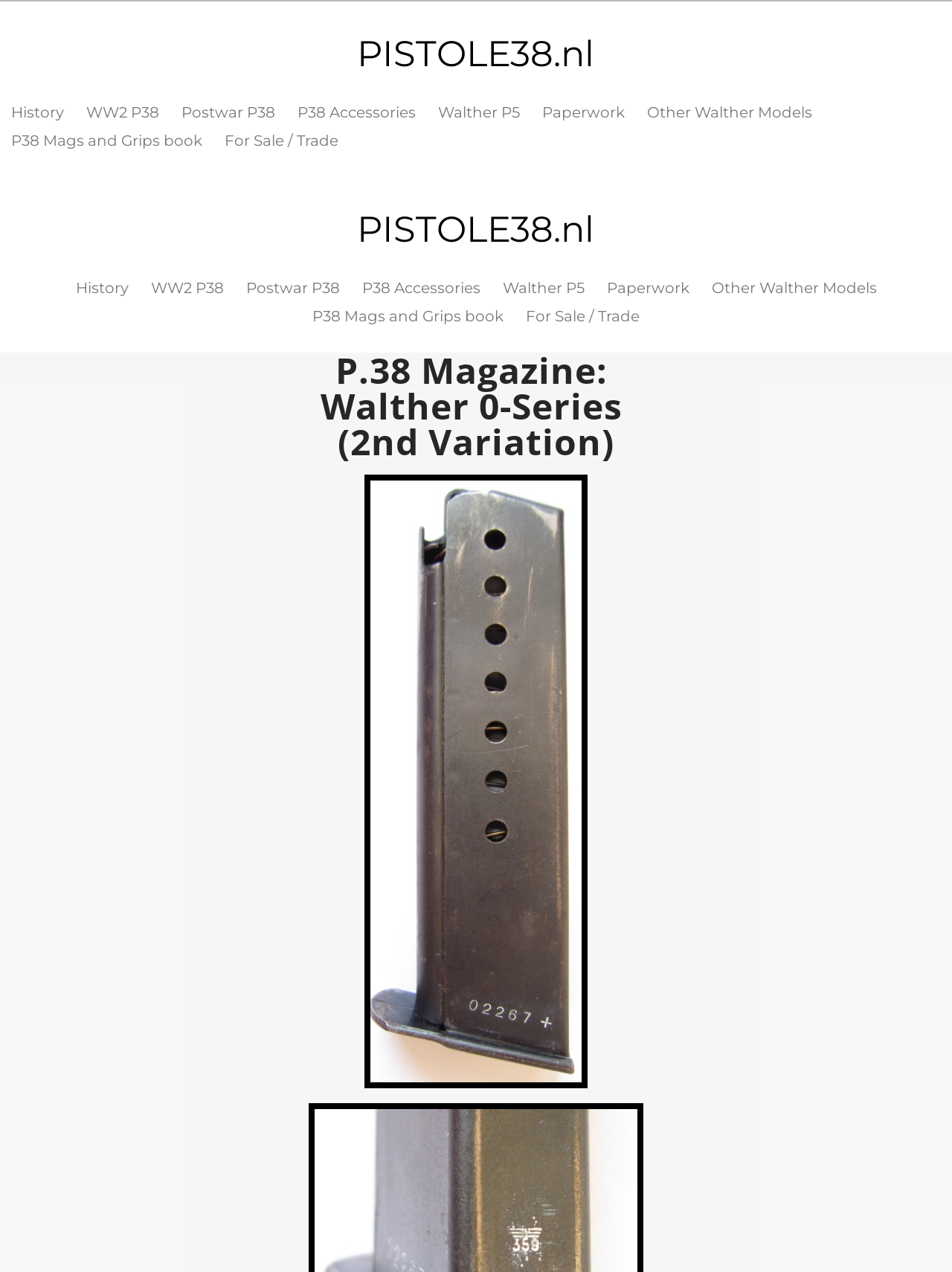Answer the following in one word or a short phrase: 
What is the text of the first heading?

PISTOLE38.nl